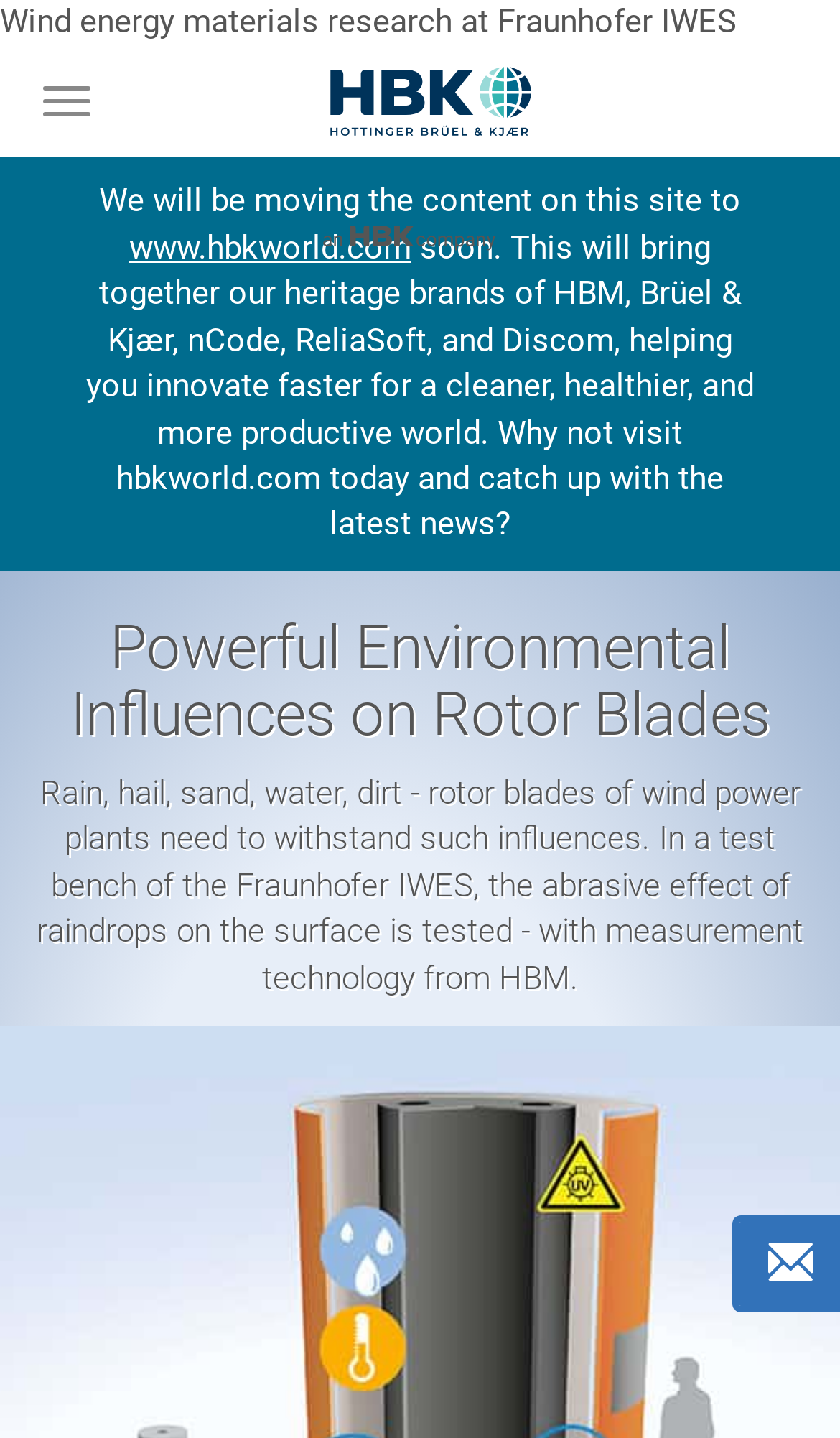Please reply with a single word or brief phrase to the question: 
What is the logo above the slogan?

HBM Logo